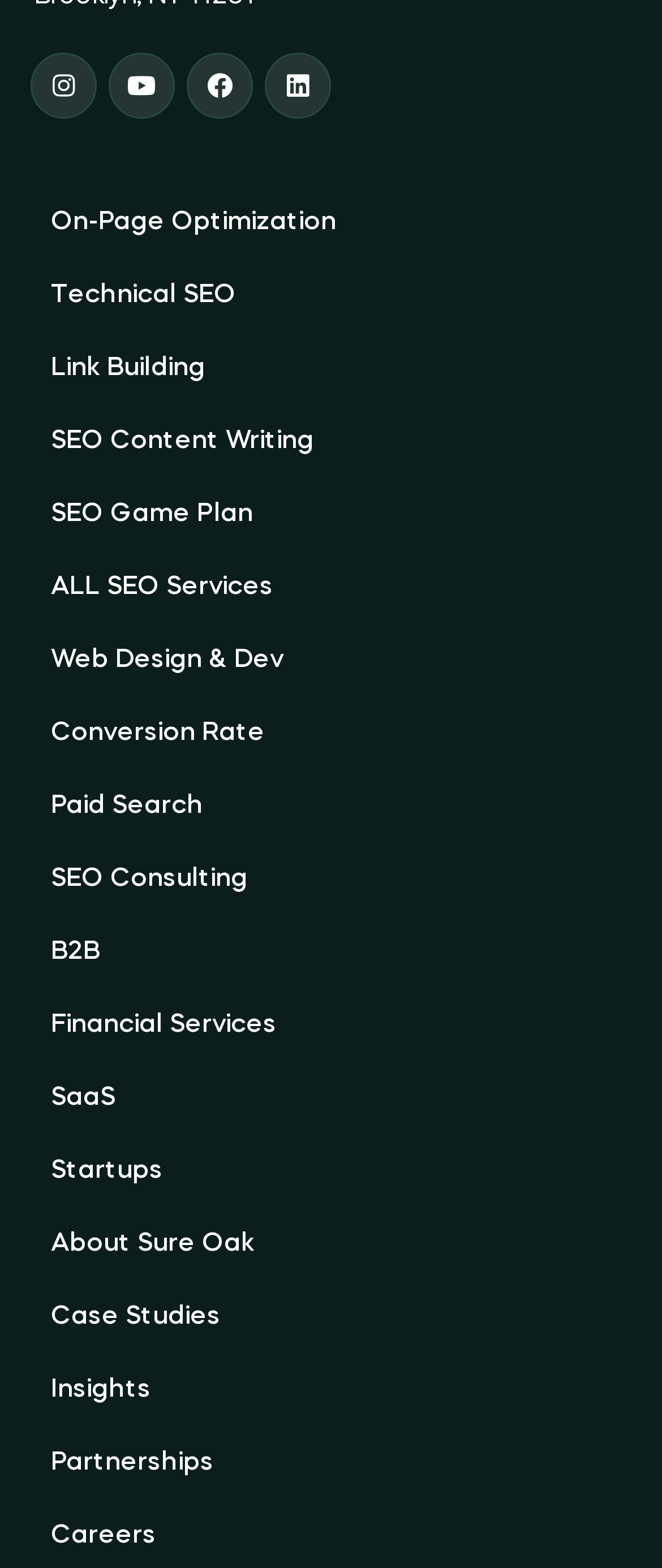What other services are offered?
Please elaborate on the answer to the question with detailed information.

I found a list of links on the webpage that describe other services offered, which include Web Design & Dev, Conversion Rate, Paid Search, and SEO Consulting.